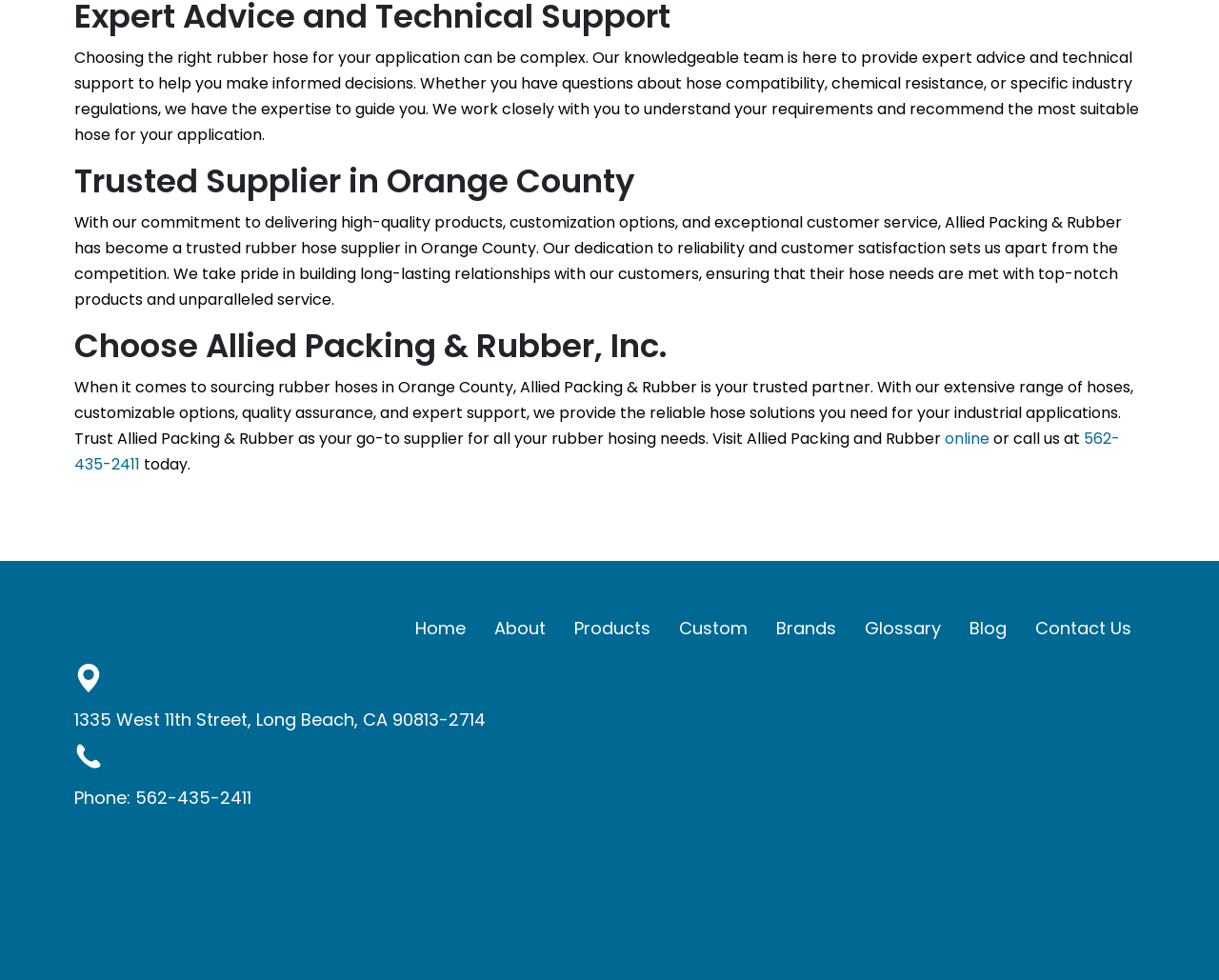Locate the bounding box coordinates of the clickable element to fulfill the following instruction: "Click the 'Home' link". Provide the coordinates as four float numbers between 0 and 1 in the format [left, top, right, bottom].

[0.329, 0.611, 0.393, 0.67]